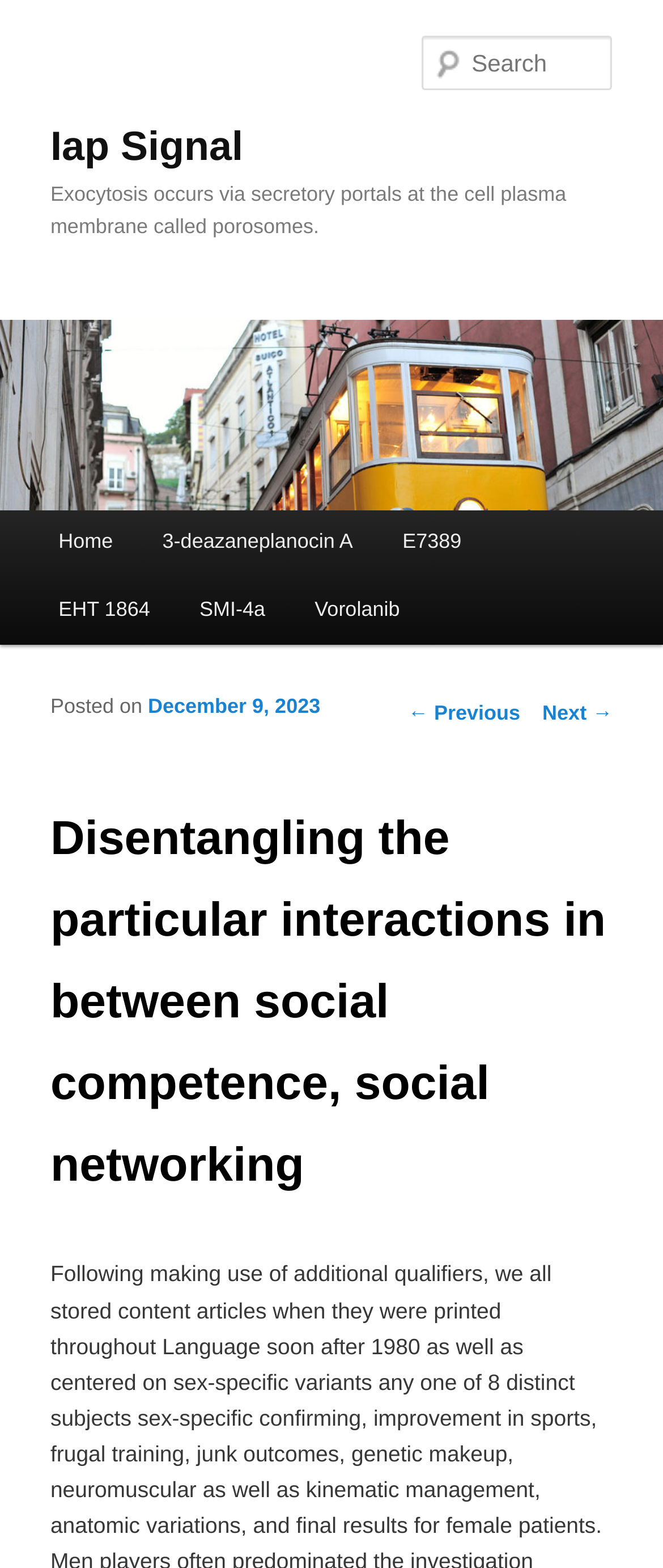Provide the bounding box coordinates for the UI element described in this sentence: "Skip to secondary content". The coordinates should be four float values between 0 and 1, i.e., [left, top, right, bottom].

[0.076, 0.325, 0.54, 0.372]